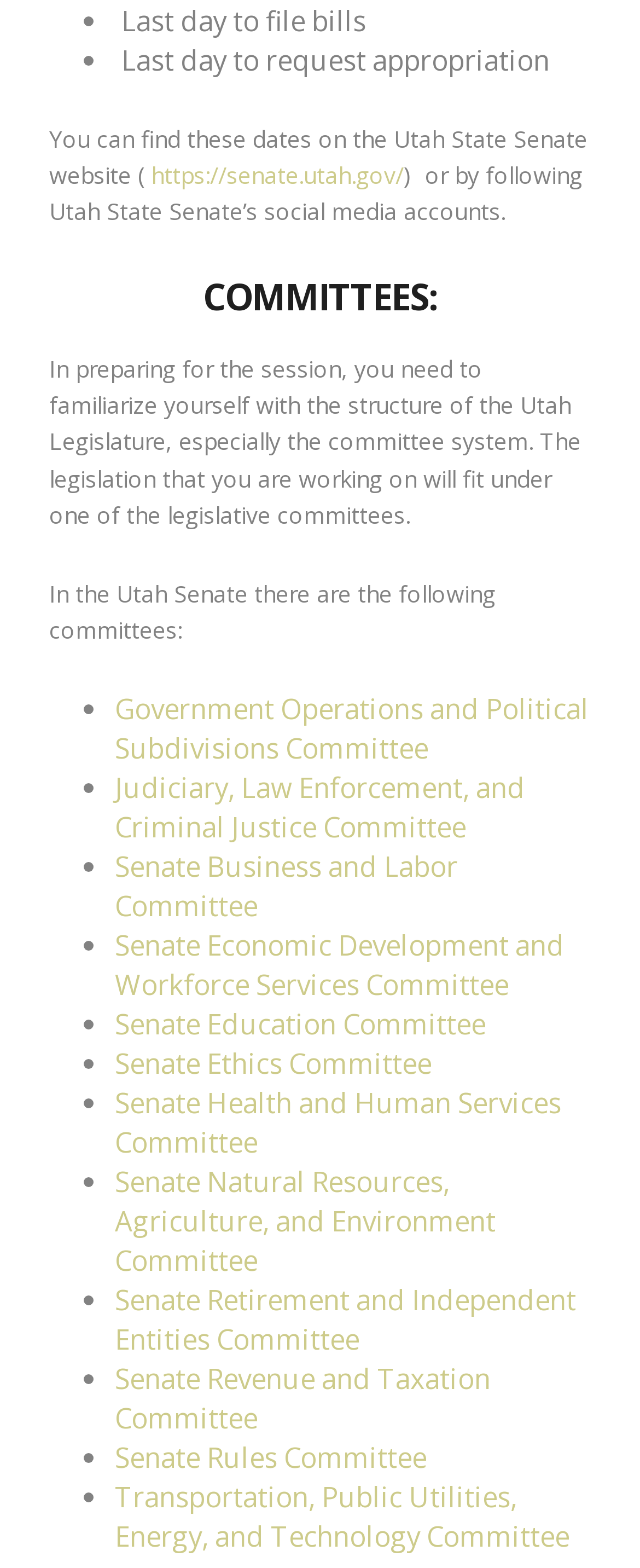Can you find the bounding box coordinates for the element that needs to be clicked to execute this instruction: "learn about the Government Operations and Political Subdivisions Committee"? The coordinates should be given as four float numbers between 0 and 1, i.e., [left, top, right, bottom].

[0.179, 0.44, 0.921, 0.489]